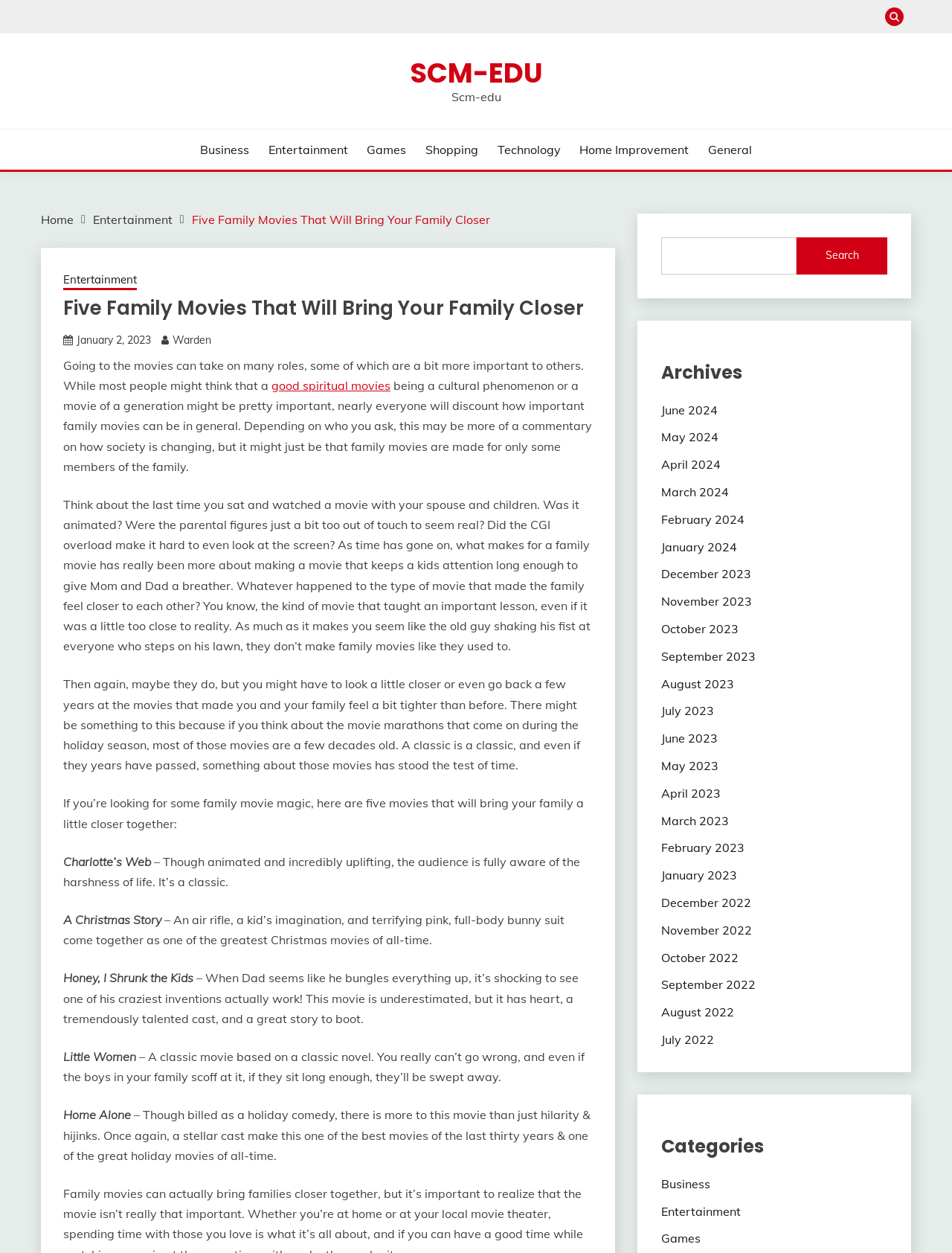Provide the bounding box coordinates for the UI element that is described as: "January 2, 2023January 2, 2023".

[0.08, 0.266, 0.159, 0.277]